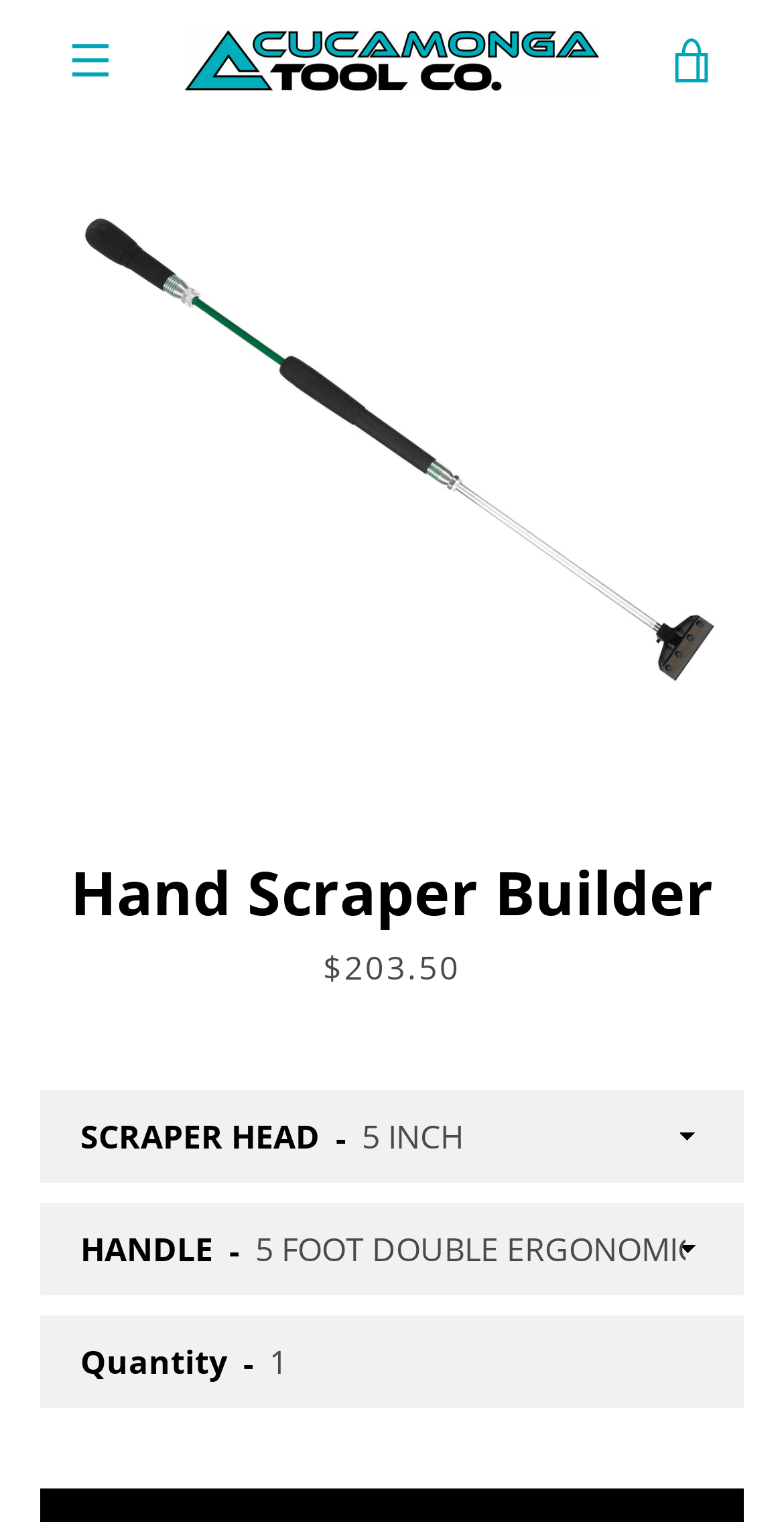Determine the bounding box coordinates for the element that should be clicked to follow this instruction: "Choose a handle". The coordinates should be given as four float numbers between 0 and 1, in the format [left, top, right, bottom].

[0.051, 0.791, 0.949, 0.851]